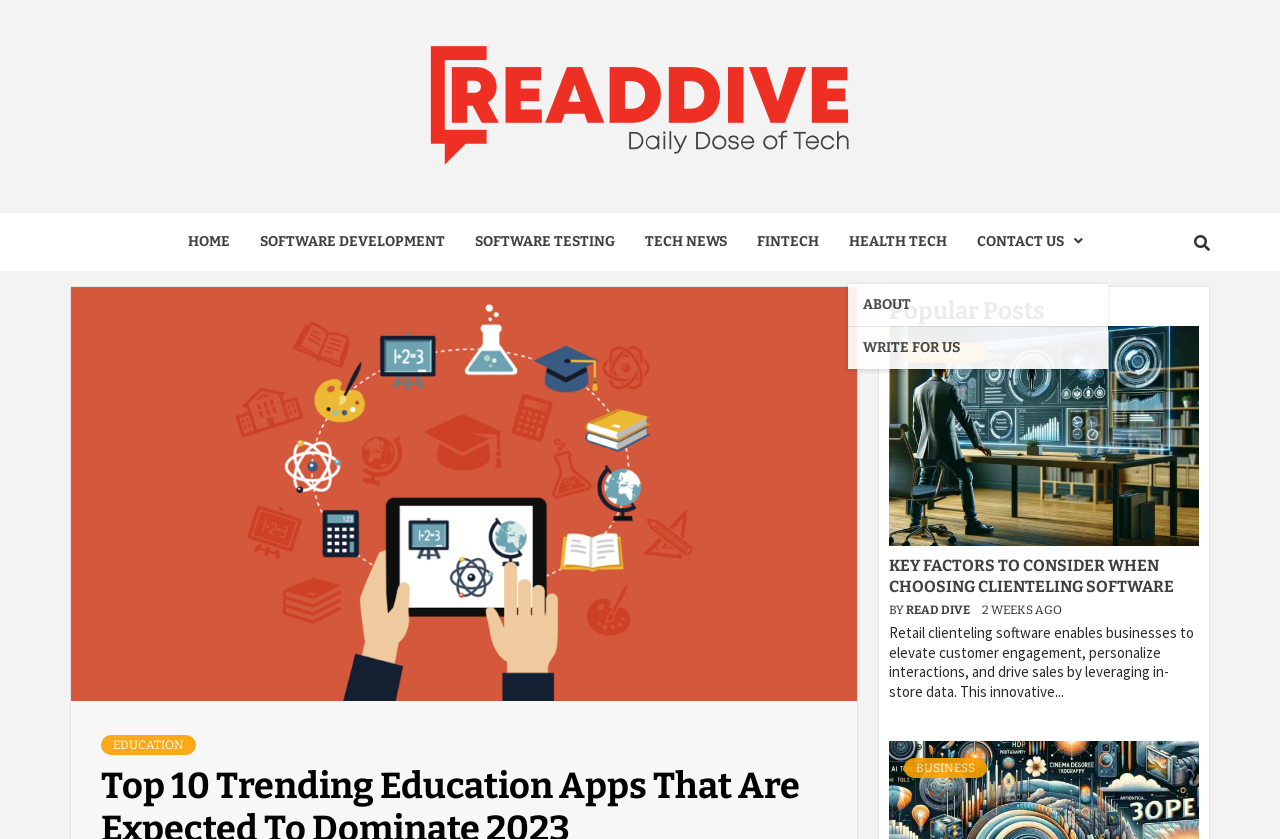Using the provided description: "Read Dive", find the bounding box coordinates of the corresponding UI element. The output should be four float numbers between 0 and 1, in the format [left, top, right, bottom].

[0.708, 0.718, 0.759, 0.735]